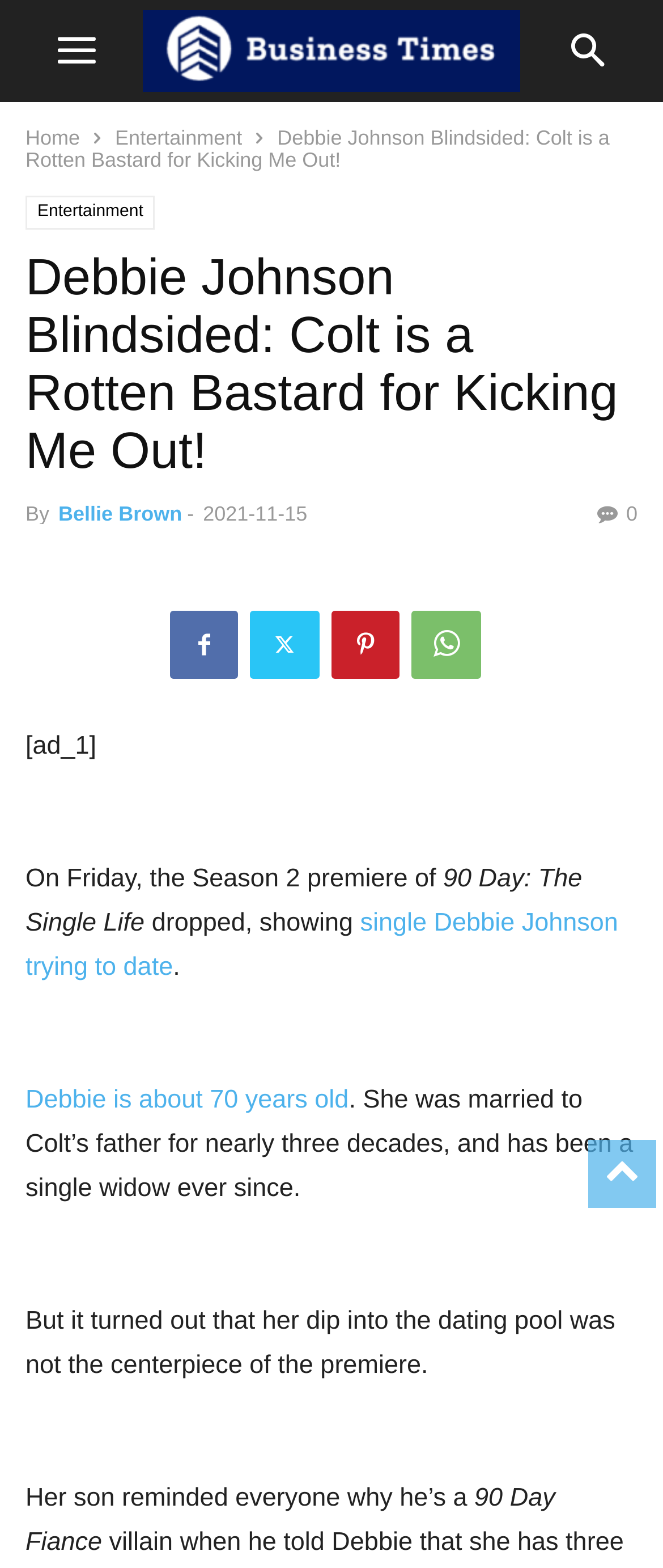Pinpoint the bounding box coordinates of the element you need to click to execute the following instruction: "Read the article by Bellie Brown". The bounding box should be represented by four float numbers between 0 and 1, in the format [left, top, right, bottom].

[0.088, 0.32, 0.274, 0.335]